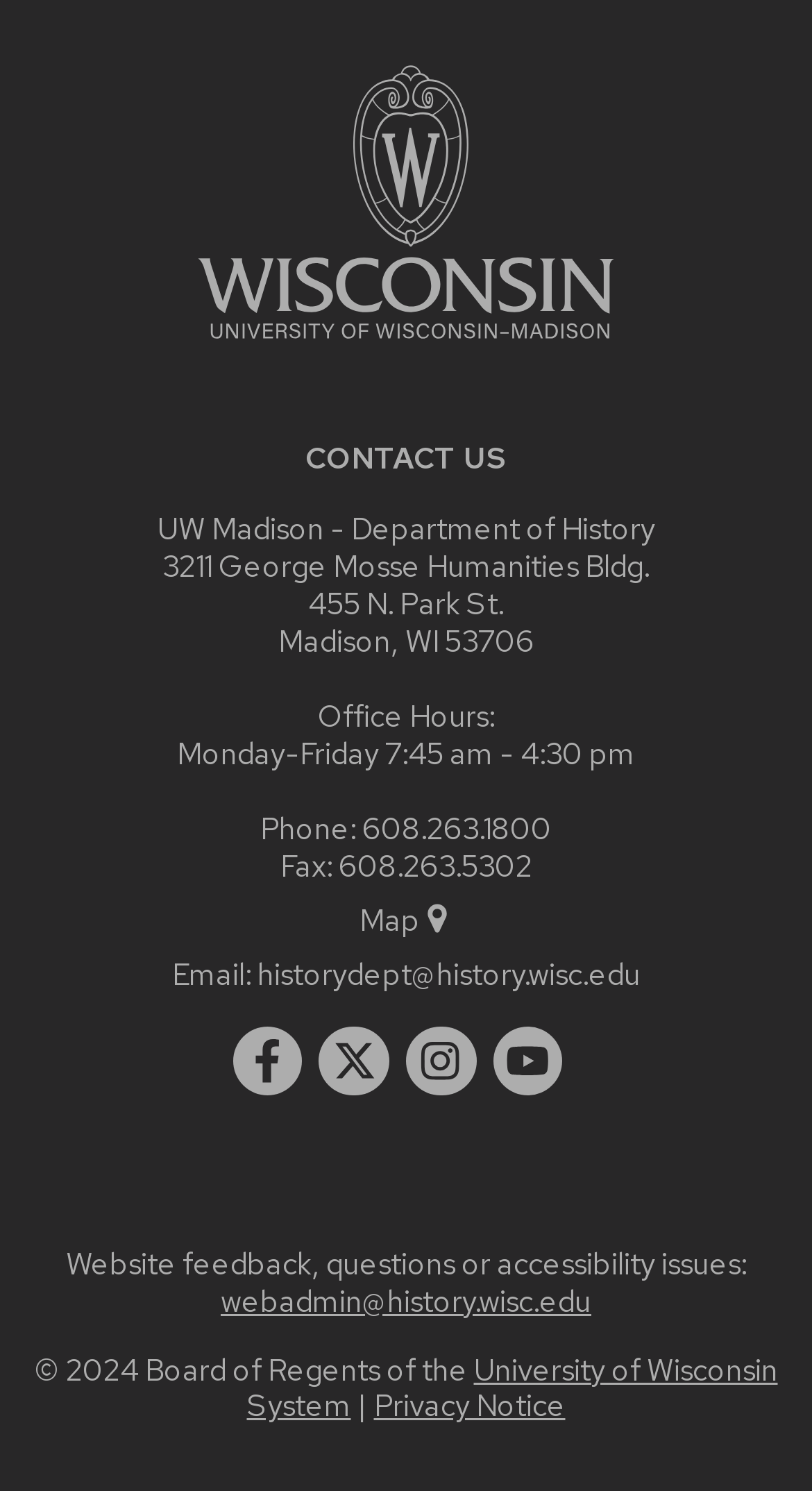Find the bounding box coordinates corresponding to the UI element with the description: "University of Wisconsin System". The coordinates should be formatted as [left, top, right, bottom], with values as floats between 0 and 1.

[0.304, 0.905, 0.958, 0.956]